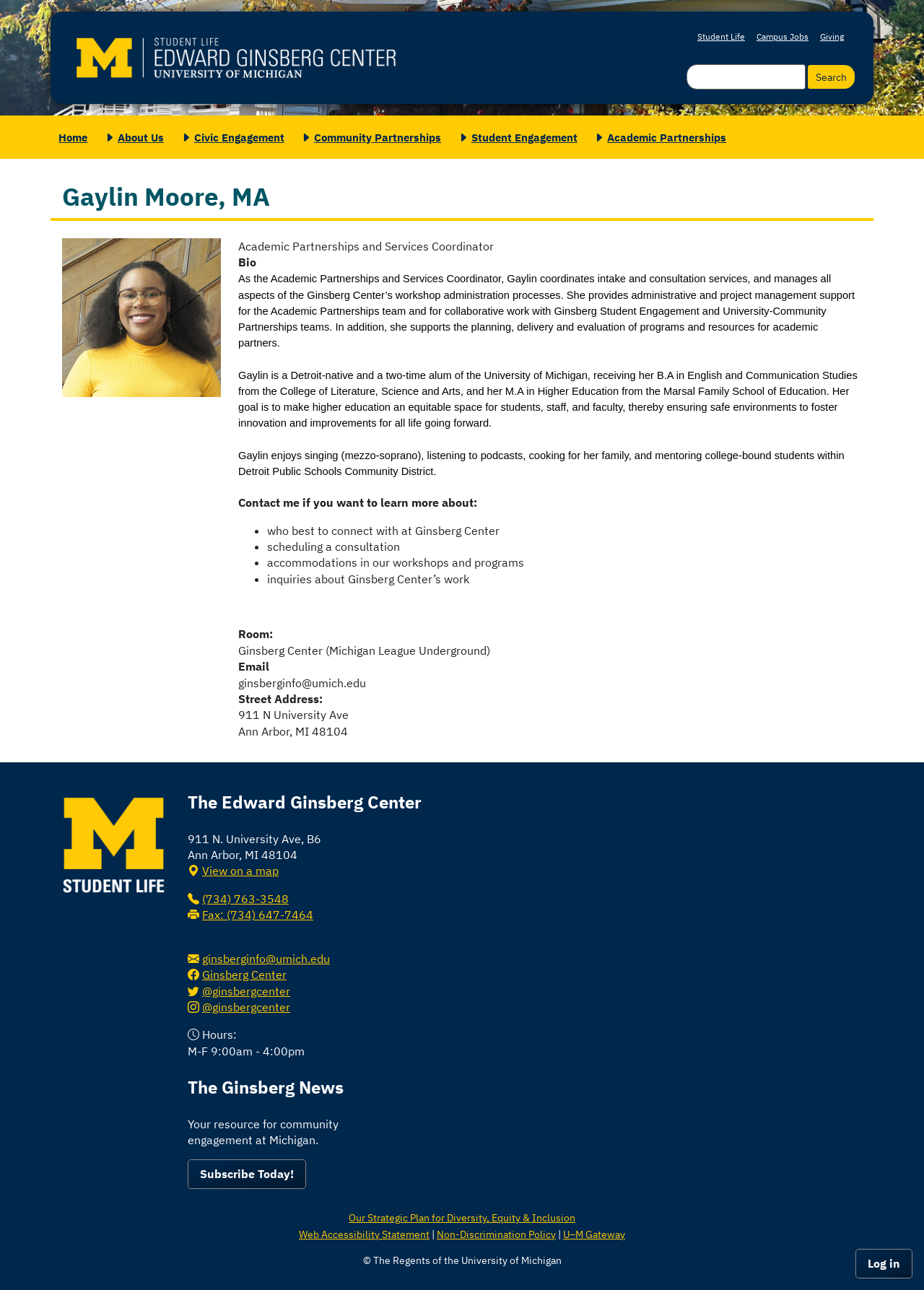What is the email address of the Ginsberg Center?
By examining the image, provide a one-word or phrase answer.

ginsberginfo@umich.edu